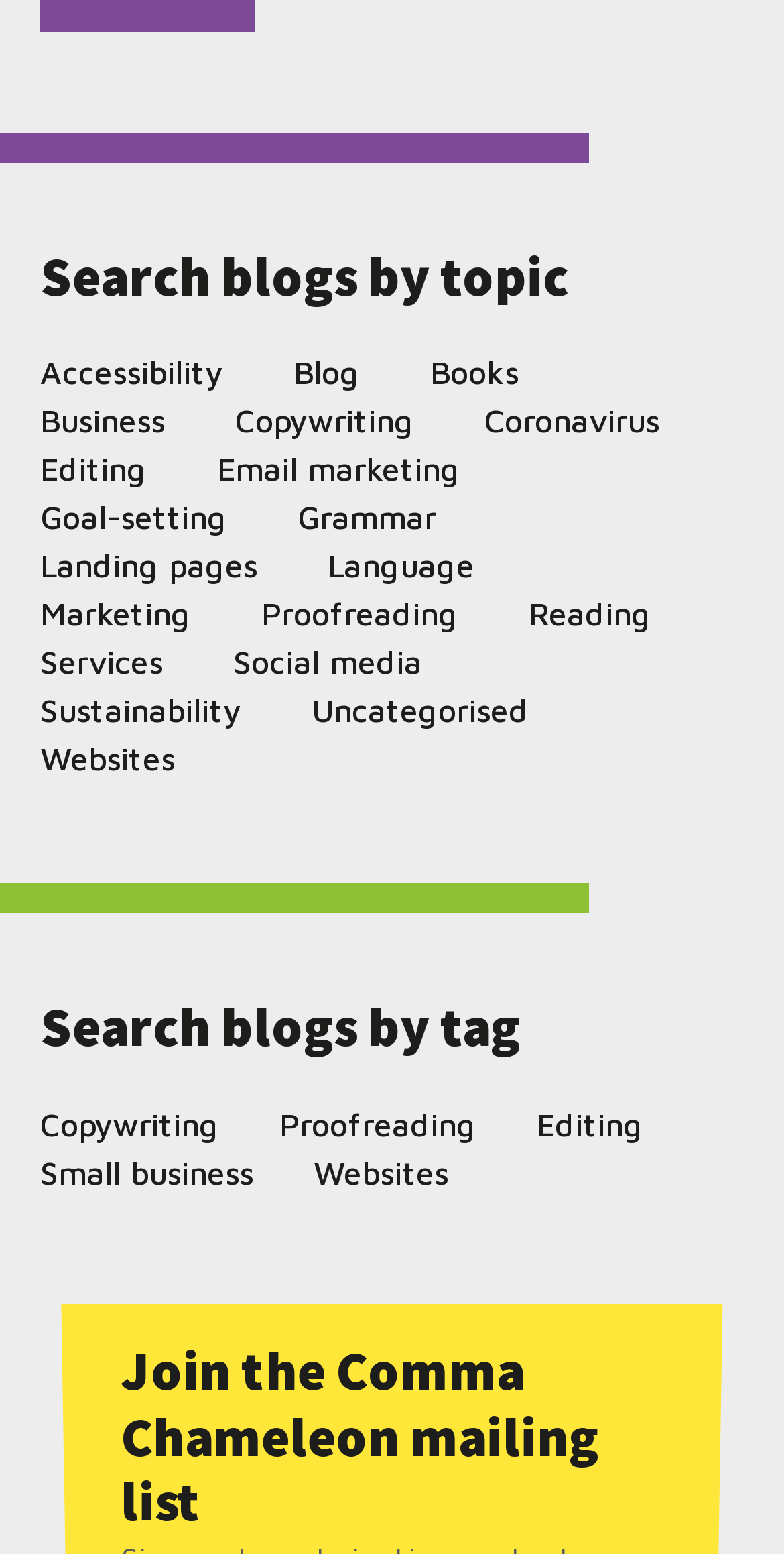How many links are available under 'Search blogs by topic'?
Kindly offer a detailed explanation using the data available in the image.

By counting the number of links under the 'Search blogs by topic' heading, we can see that there are 18 links available, ranging from 'Accessibility' to 'Websites'.